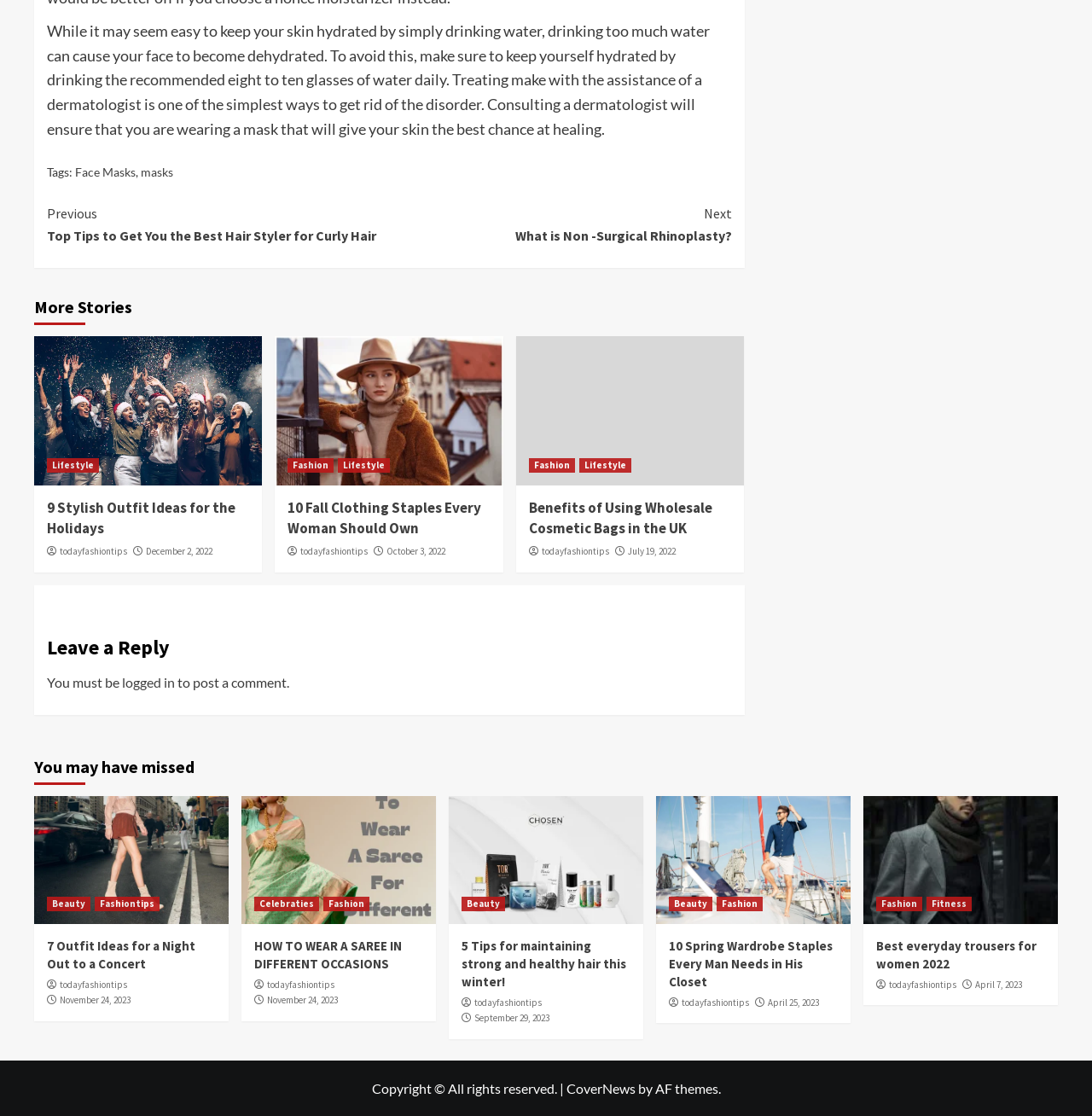What is the topic of the first article?
We need a detailed and meticulous answer to the question.

The first article is about face masks, which is indicated by the text 'While it may seem easy to keep your skin hydrated by simply drinking water, drinking too much water can cause your face to become dehydrated.' and the link 'Face Masks' below it.